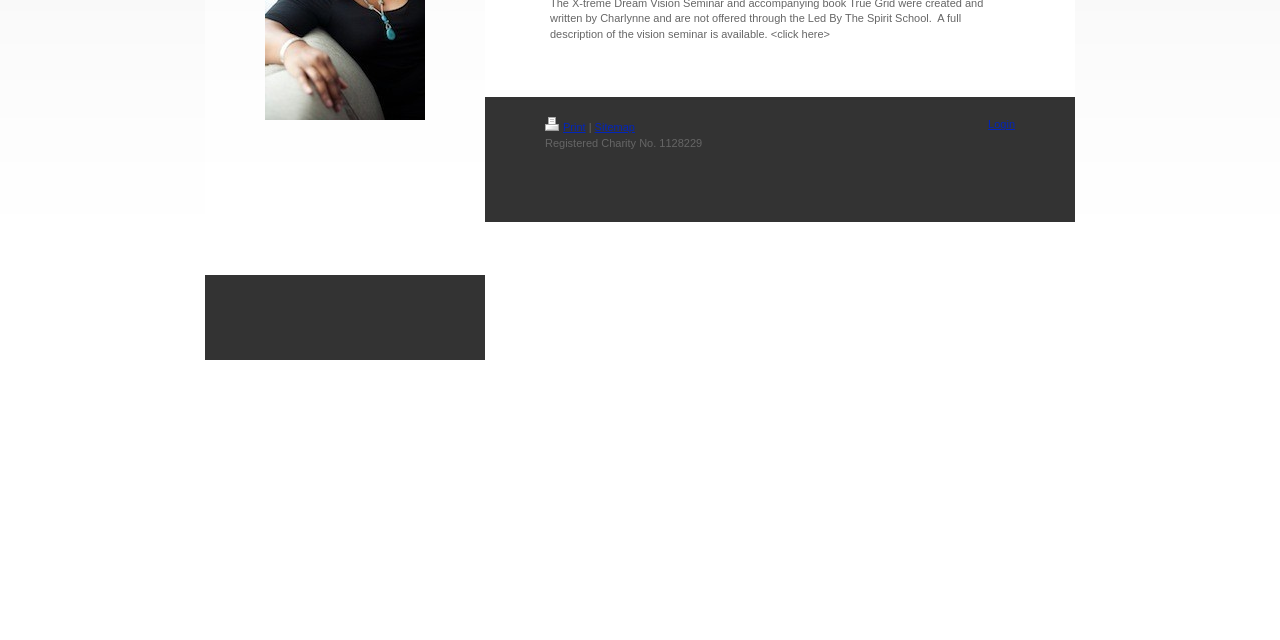Provide the bounding box coordinates for the UI element that is described as: "Sitemap".

[0.465, 0.19, 0.496, 0.208]